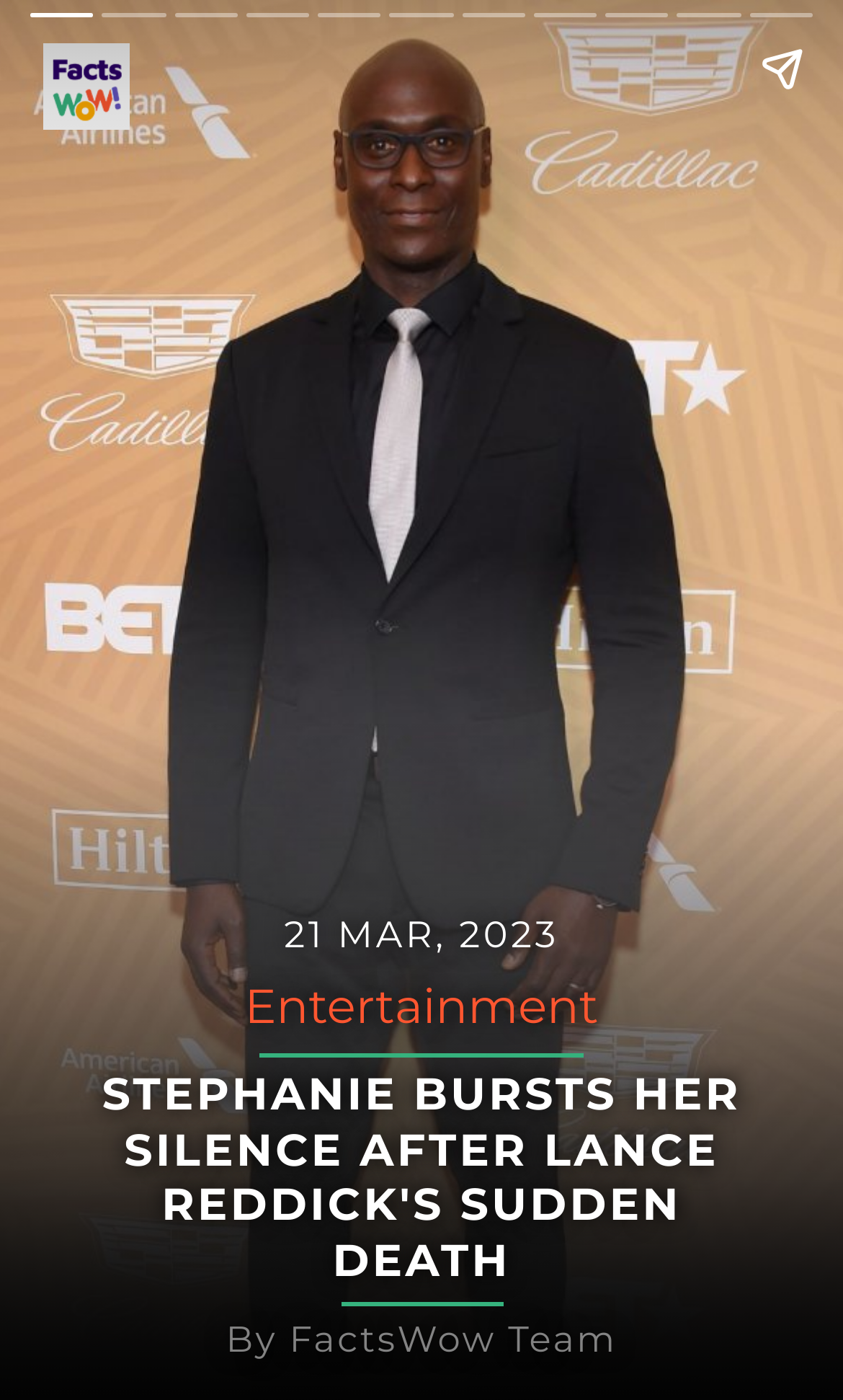Observe the image and answer the following question in detail: What is the category of the article?

I found the category of the article by looking at the heading element that contains the category, which is 'Entertainment'. This element is located at the top of the webpage, indicating that it is the category under which the article falls.